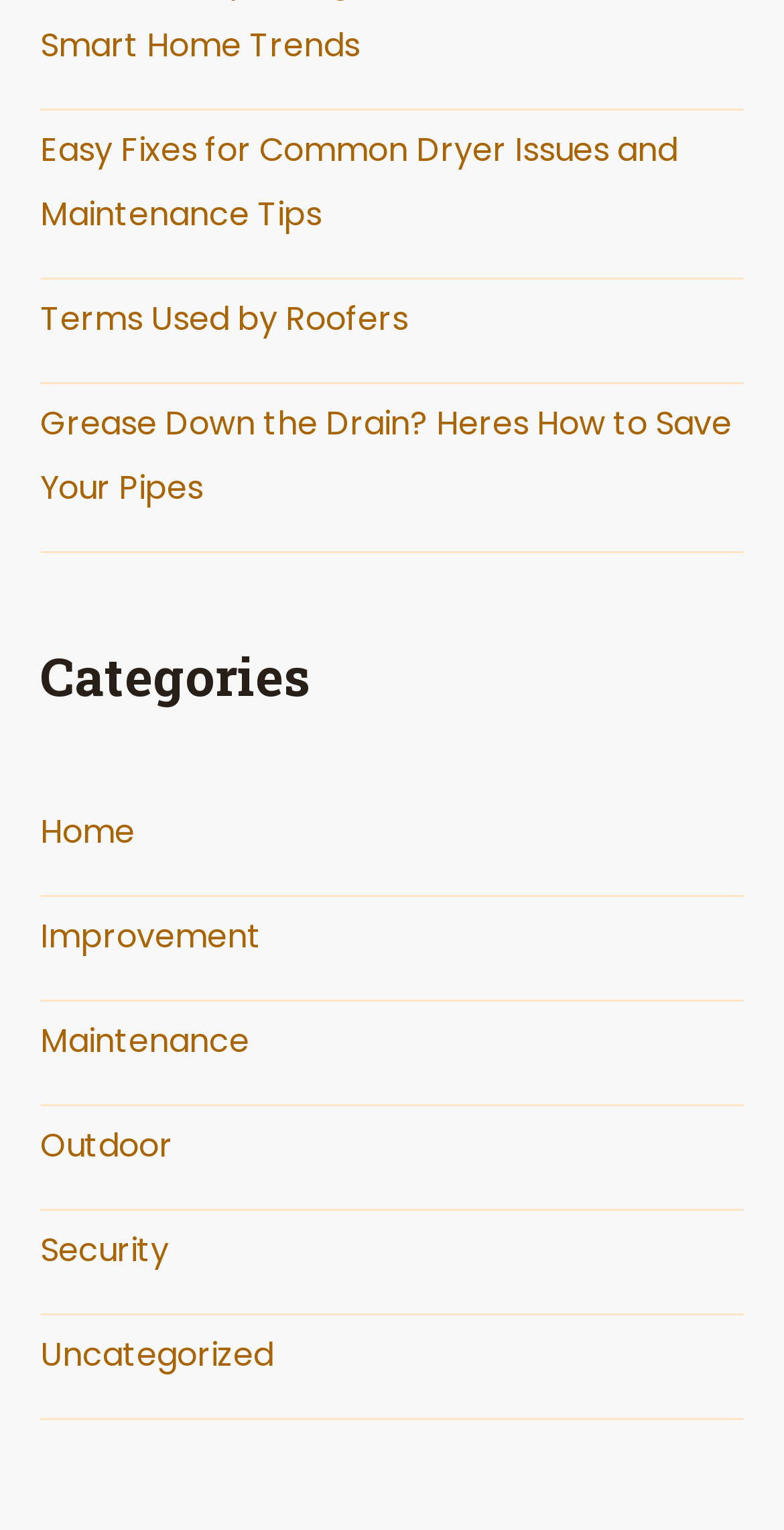Determine the bounding box coordinates for the HTML element mentioned in the following description: "Terms Used by Roofers". The coordinates should be a list of four floats ranging from 0 to 1, represented as [left, top, right, bottom].

[0.051, 0.193, 0.521, 0.223]